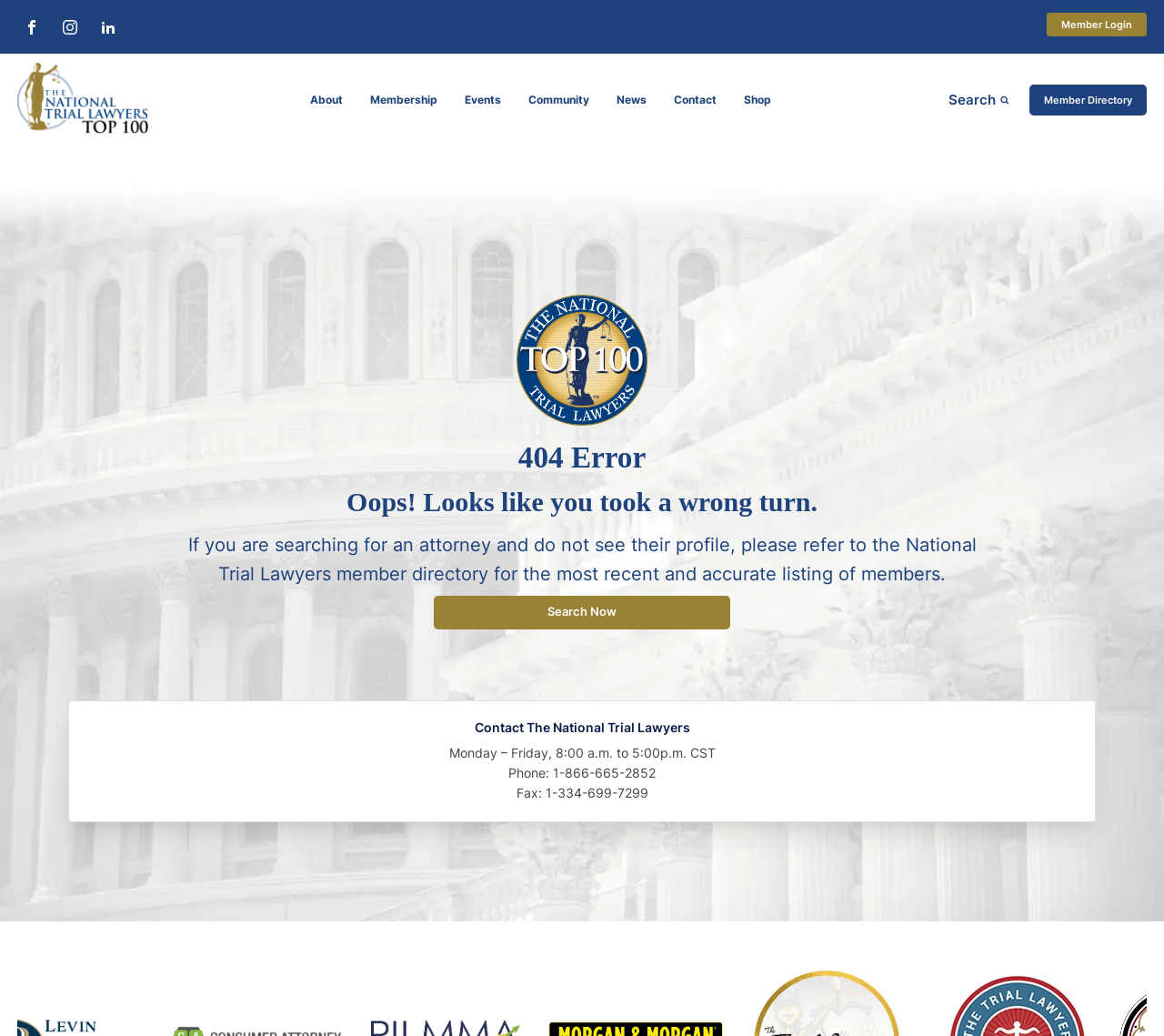What is the error message on this page?
Please give a detailed and elaborate answer to the question based on the image.

The error message is displayed in a heading element on the page, which indicates that the requested page was not found.